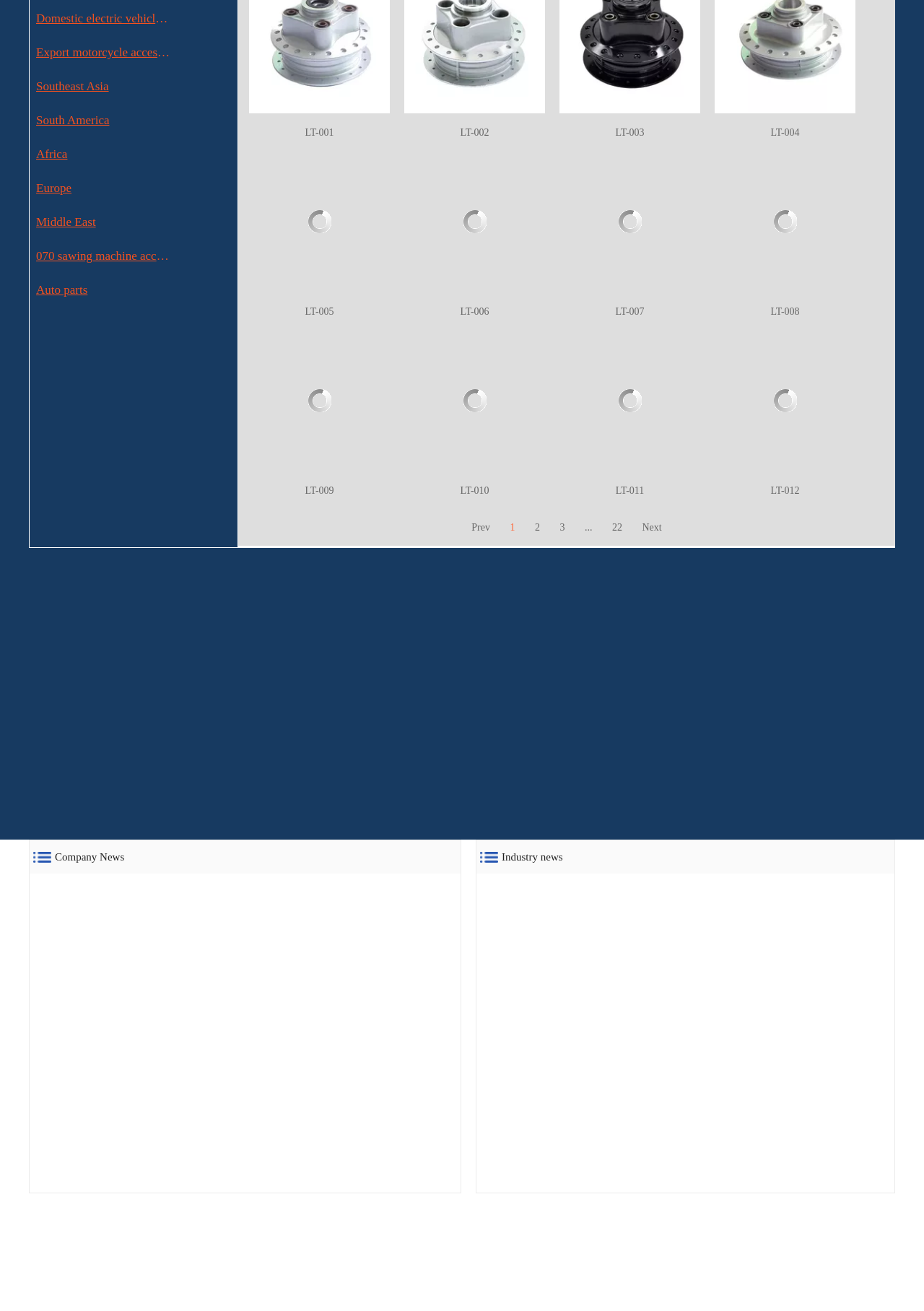Specify the bounding box coordinates for the region that must be clicked to perform the given instruction: "Click on LT-007".

[0.605, 0.116, 0.758, 0.124]